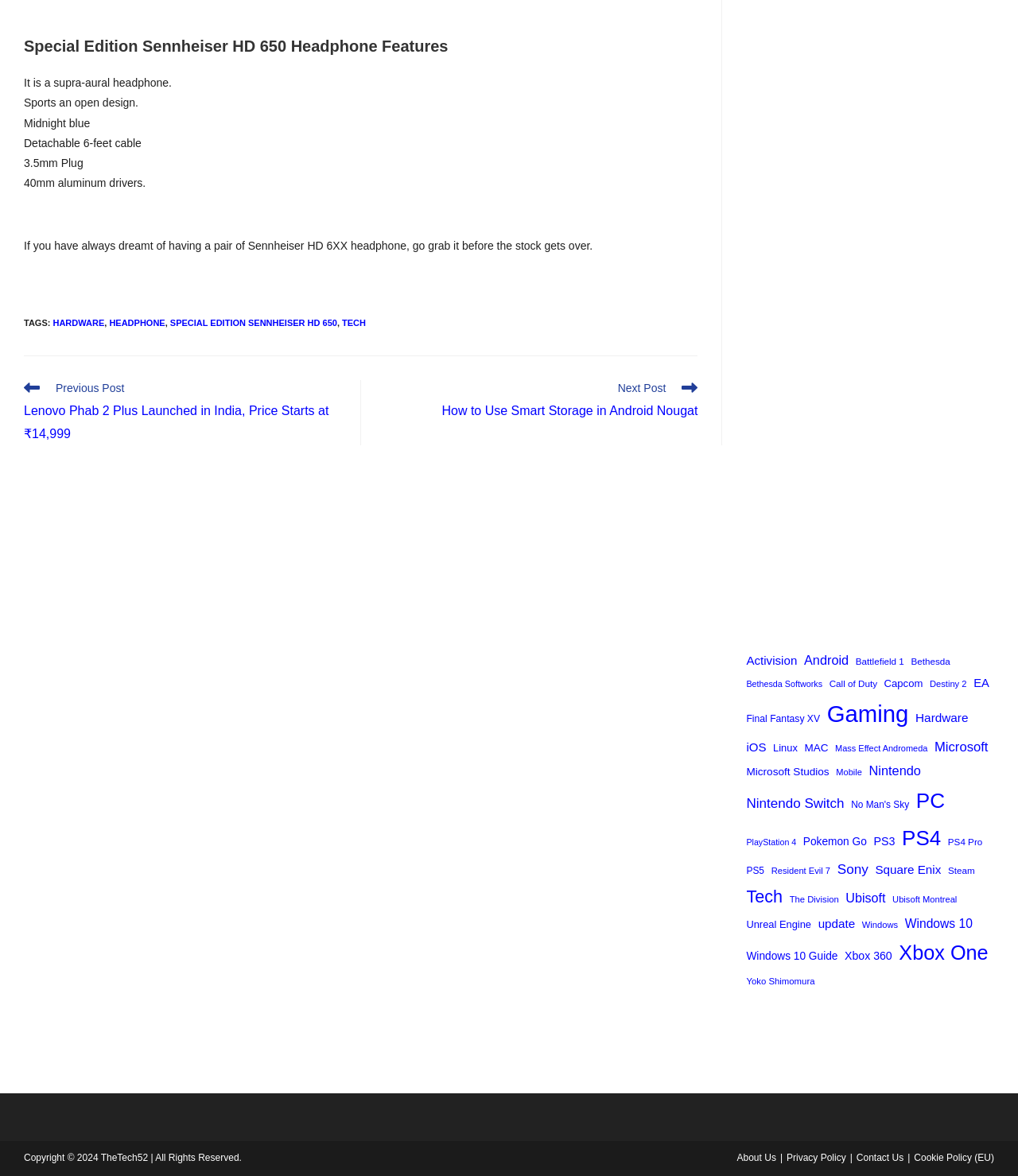Please specify the bounding box coordinates of the area that should be clicked to accomplish the following instruction: "Click on the link to read about SPECIAL EDITION SENNHEISER HD 650". The coordinates should consist of four float numbers between 0 and 1, i.e., [left, top, right, bottom].

[0.167, 0.27, 0.331, 0.279]